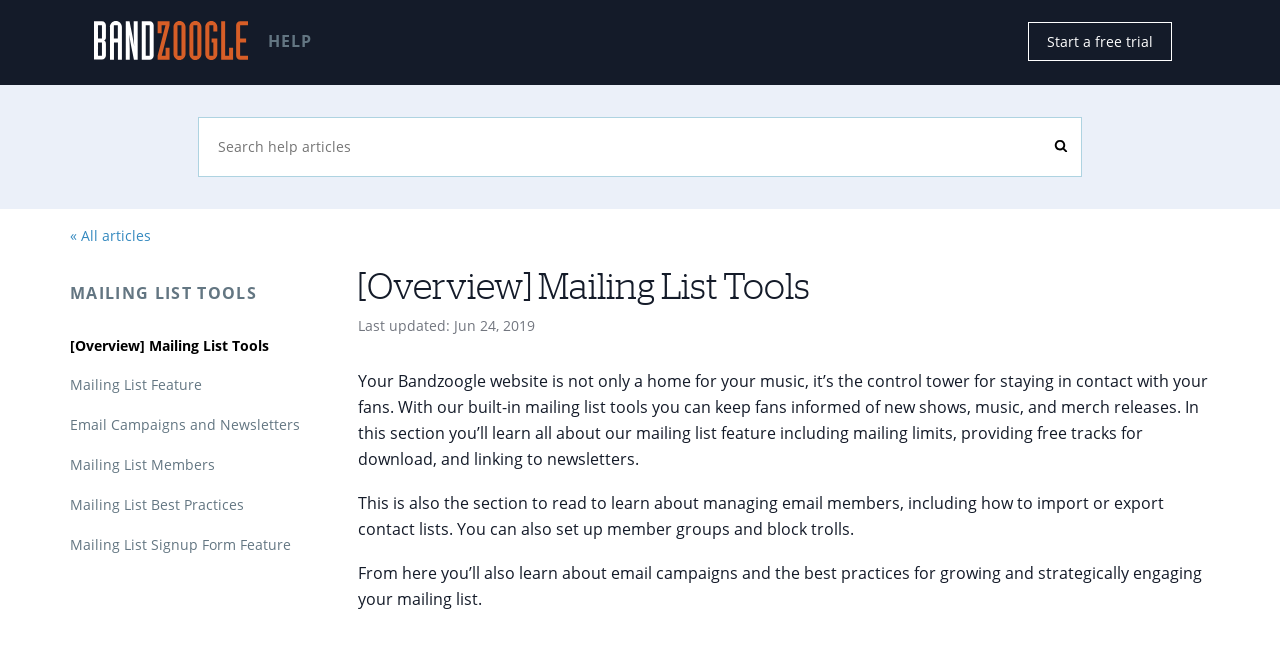Locate the bounding box coordinates of the area that needs to be clicked to fulfill the following instruction: "go to help page". The coordinates should be in the format of four float numbers between 0 and 1, namely [left, top, right, bottom].

[0.073, 0.031, 0.784, 0.093]